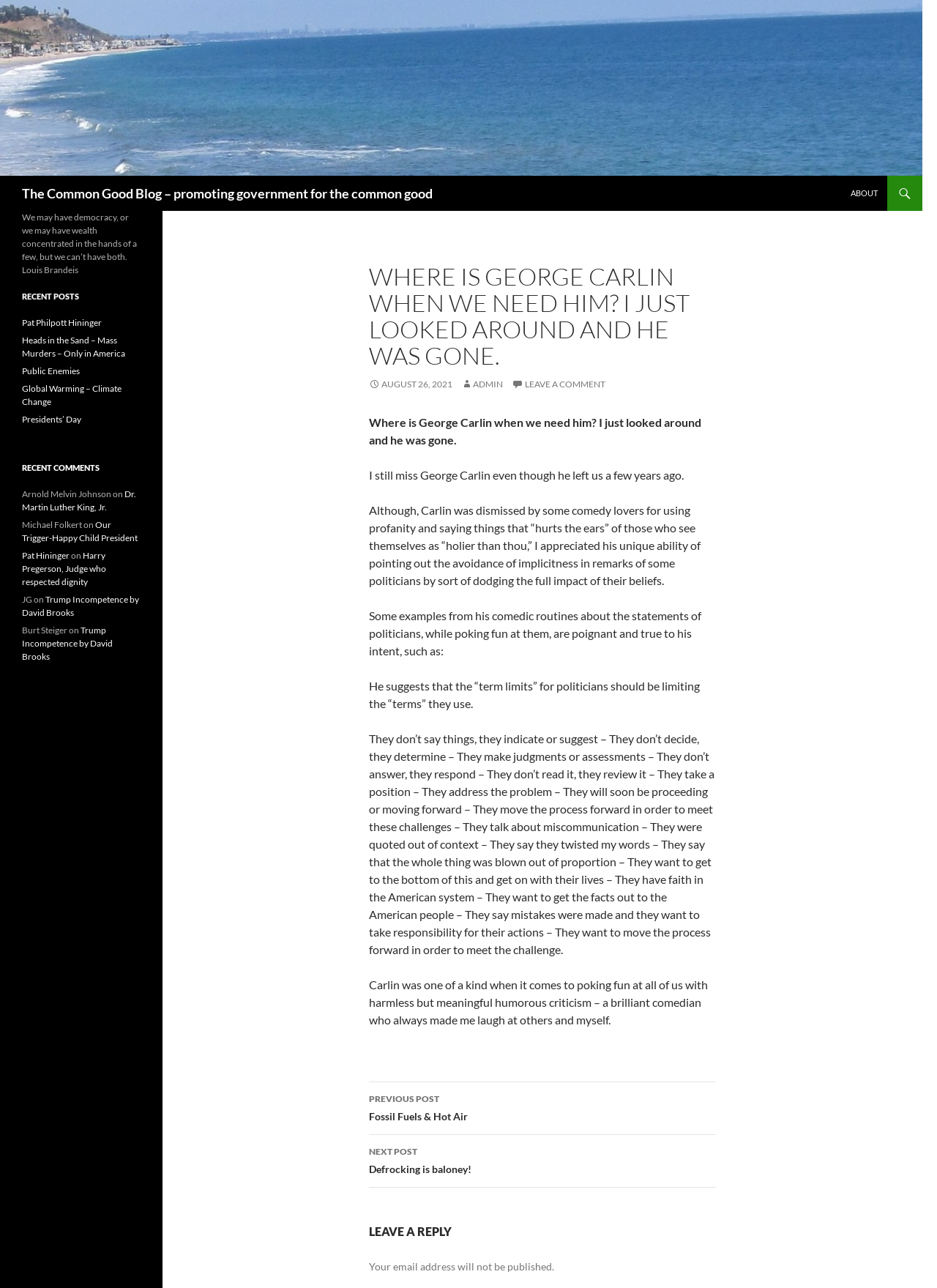Find the bounding box coordinates for the area that should be clicked to accomplish the instruction: "View new content".

None